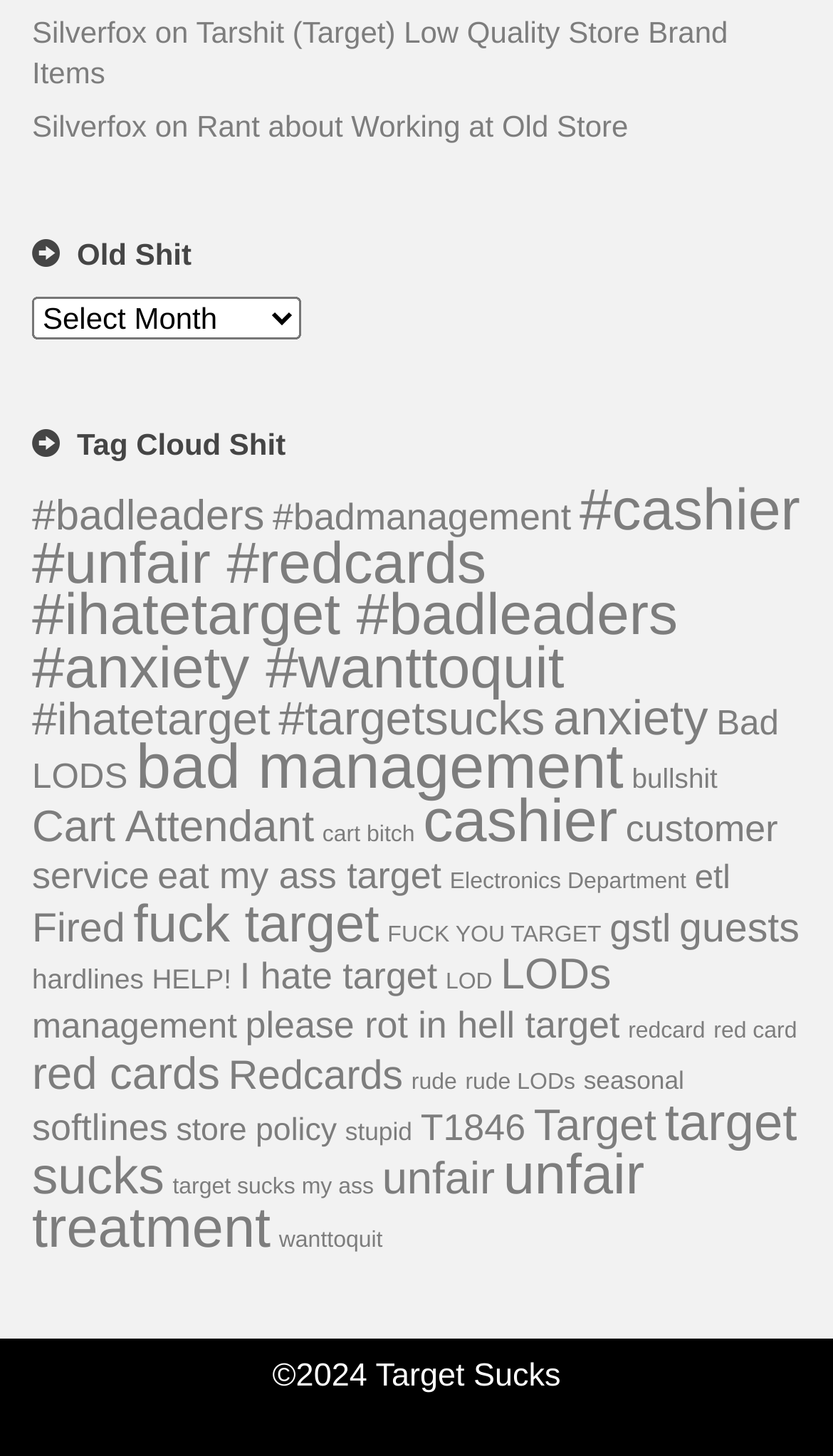Please give a one-word or short phrase response to the following question: 
What is the name of the department mentioned in the link 'Electronics Department (6 items)'?

Electronics